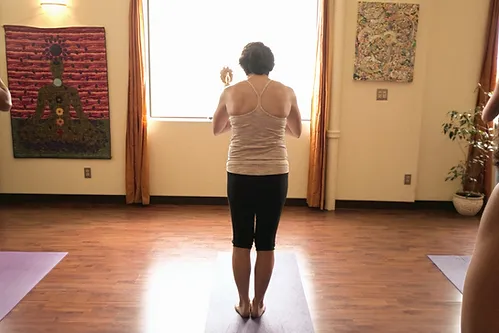What is depicted on the walls of the yoga studio?
Using the information from the image, provide a comprehensive answer to the question.

The walls of the yoga studio are adorned with vibrant artwork and colorful tapestries, which evoke a sense of peace and spirituality, and contribute to the overall tranquil atmosphere of the space.